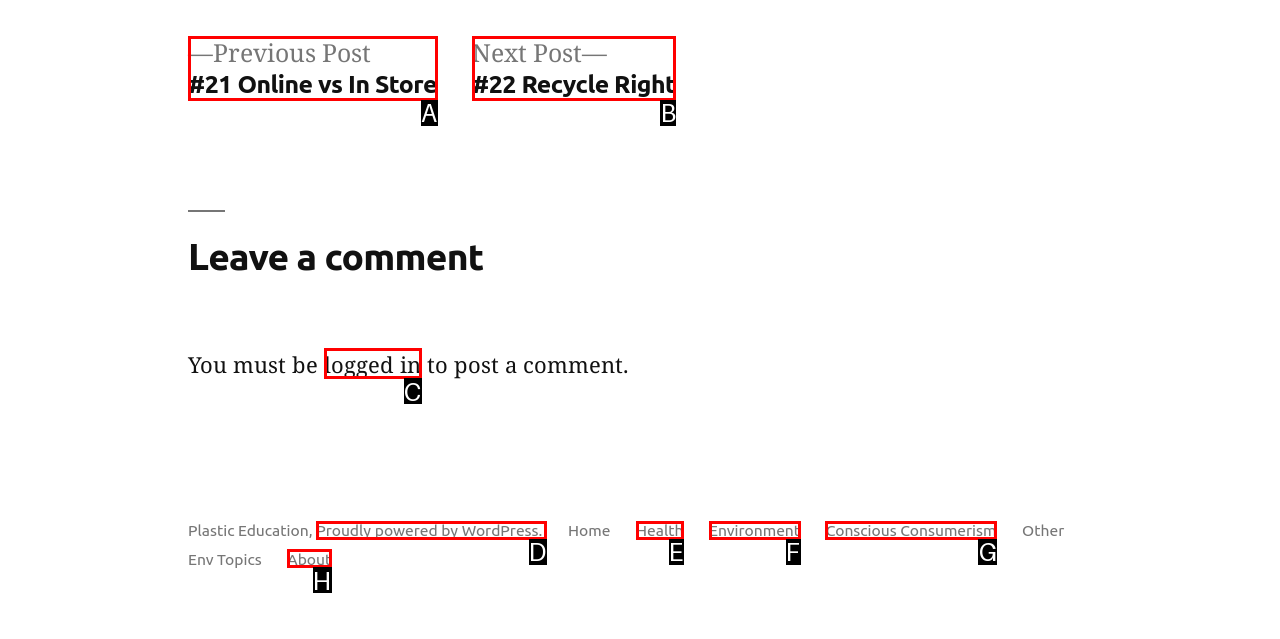Pick the option that best fits the description: Conscious Consumerism. Reply with the letter of the matching option directly.

G